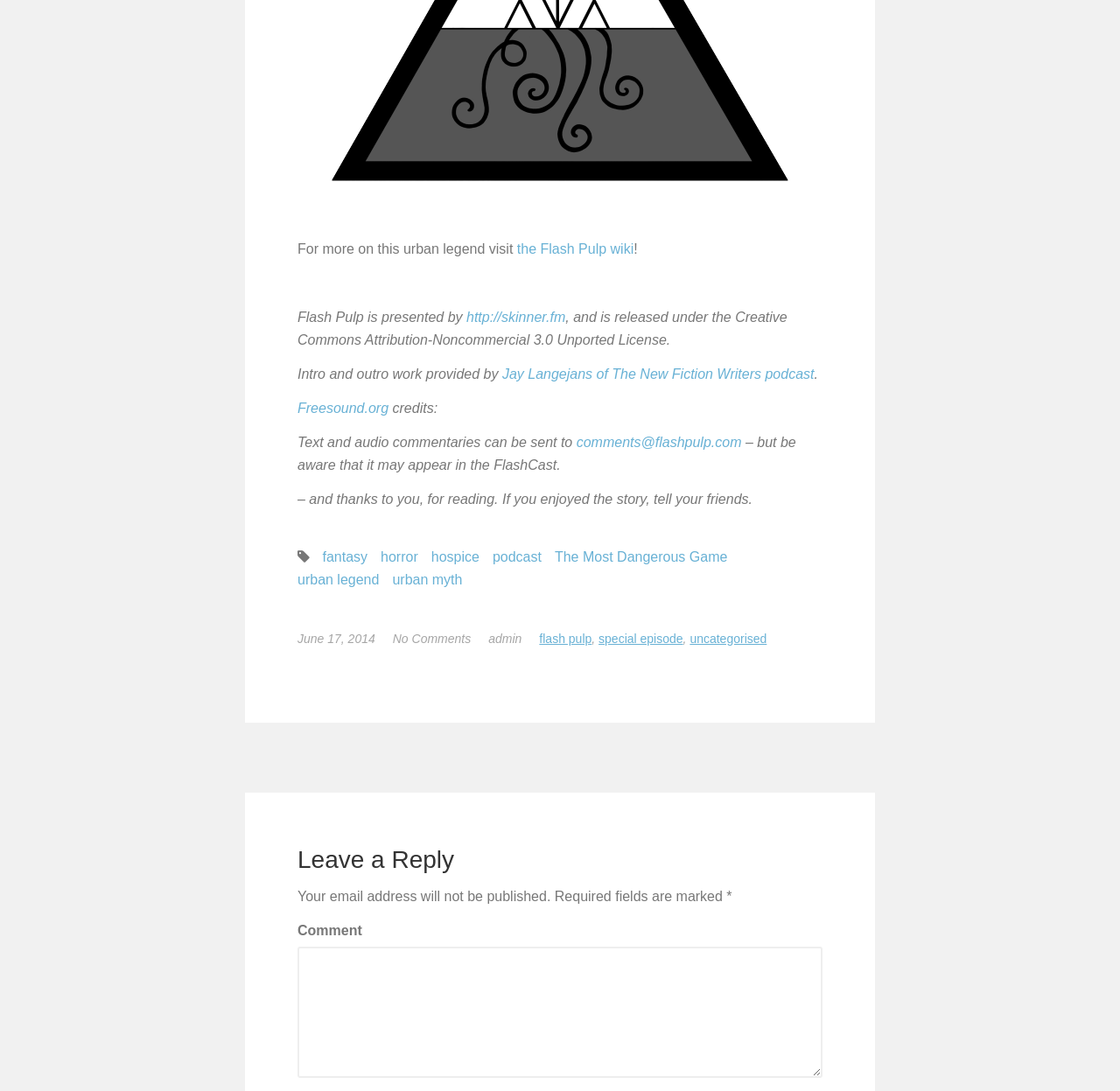Highlight the bounding box coordinates of the element that should be clicked to carry out the following instruction: "go to http://skinner.fm". The coordinates must be given as four float numbers ranging from 0 to 1, i.e., [left, top, right, bottom].

[0.416, 0.284, 0.505, 0.297]